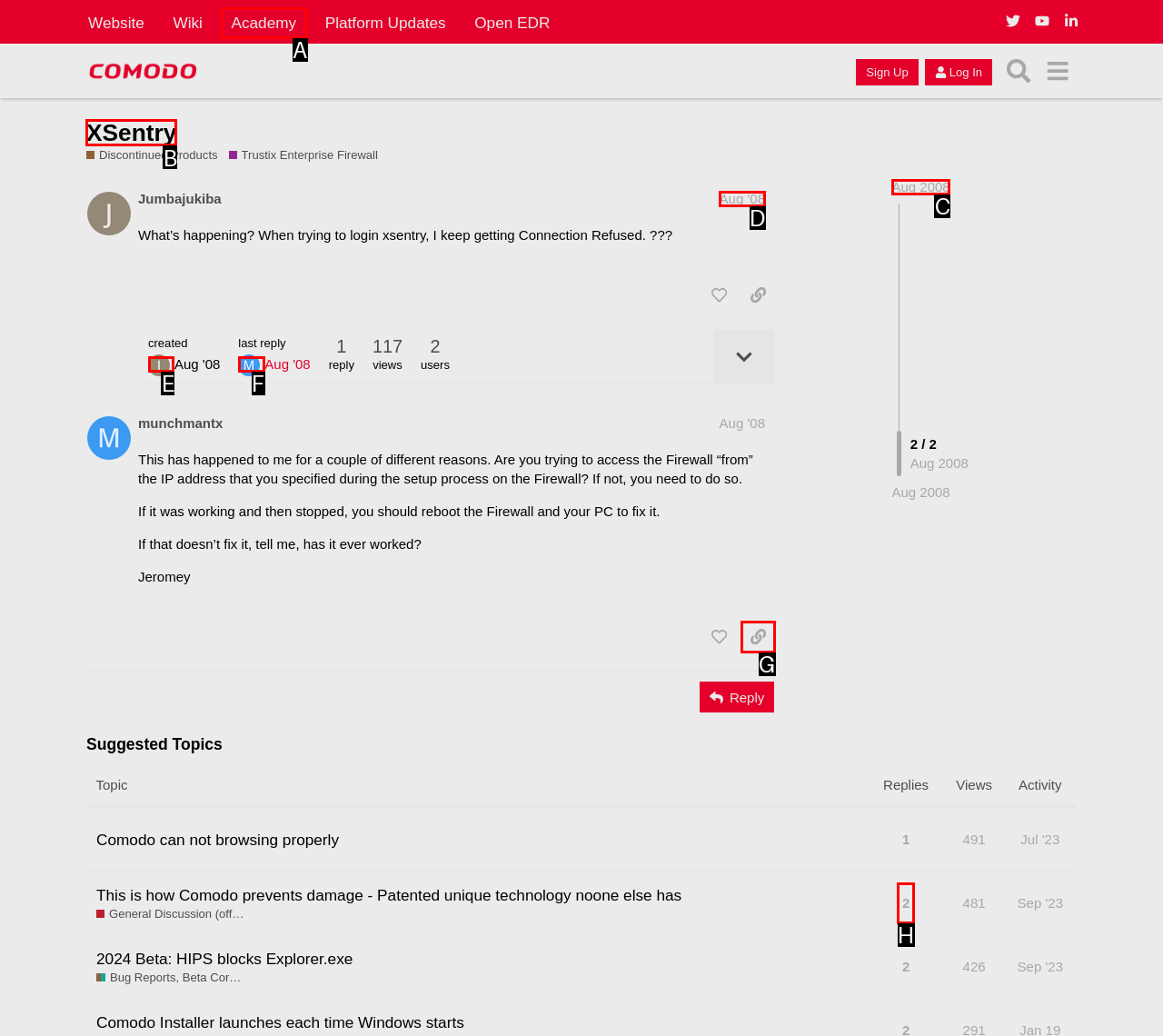Tell me the letter of the UI element I should click to accomplish the task: View the 'XSentry' topic based on the choices provided in the screenshot.

B